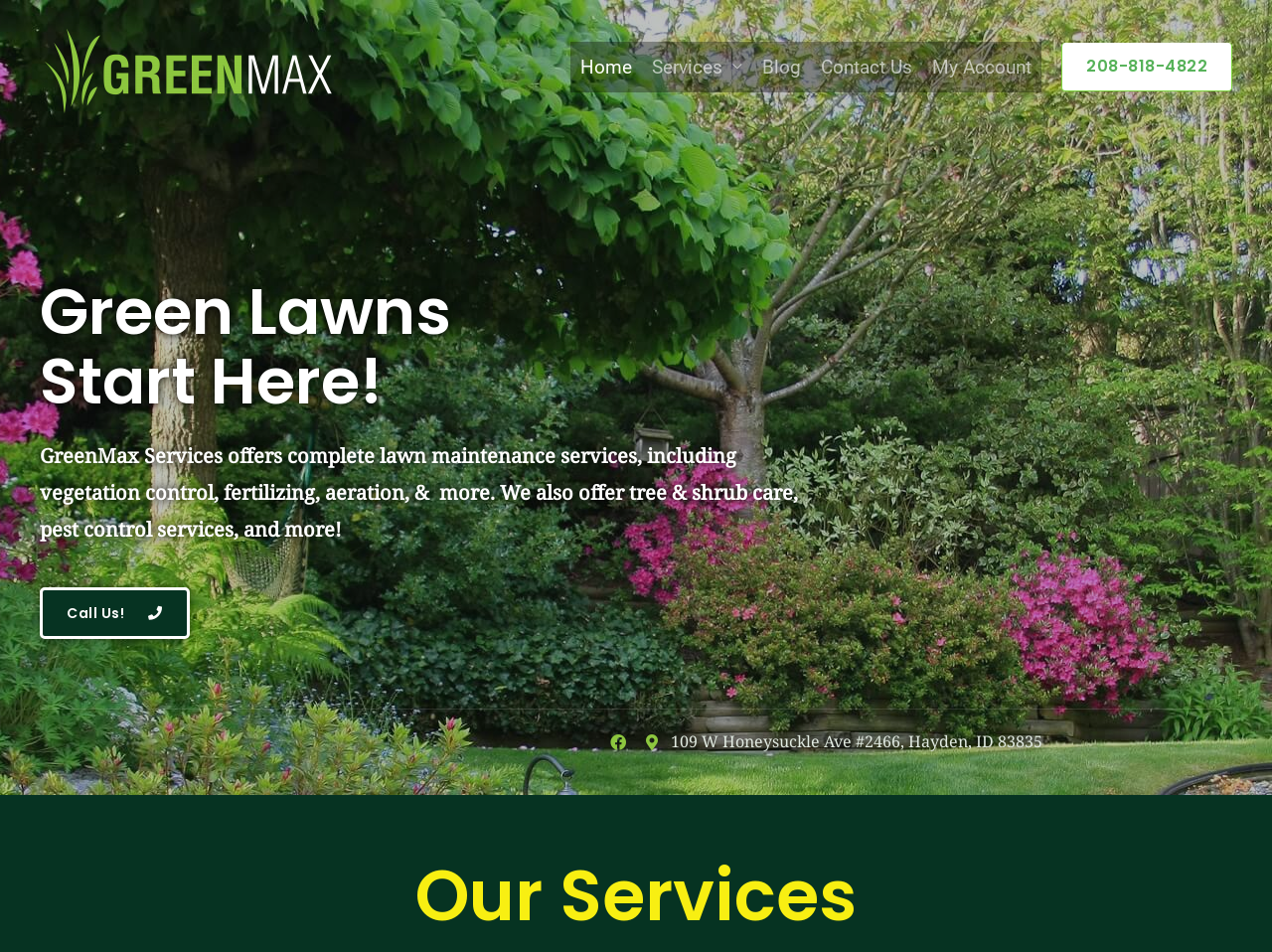Use a single word or phrase to answer the following:
What is the address of the company?

109 W Honeysuckle Ave #2466, Hayden, ID 83835